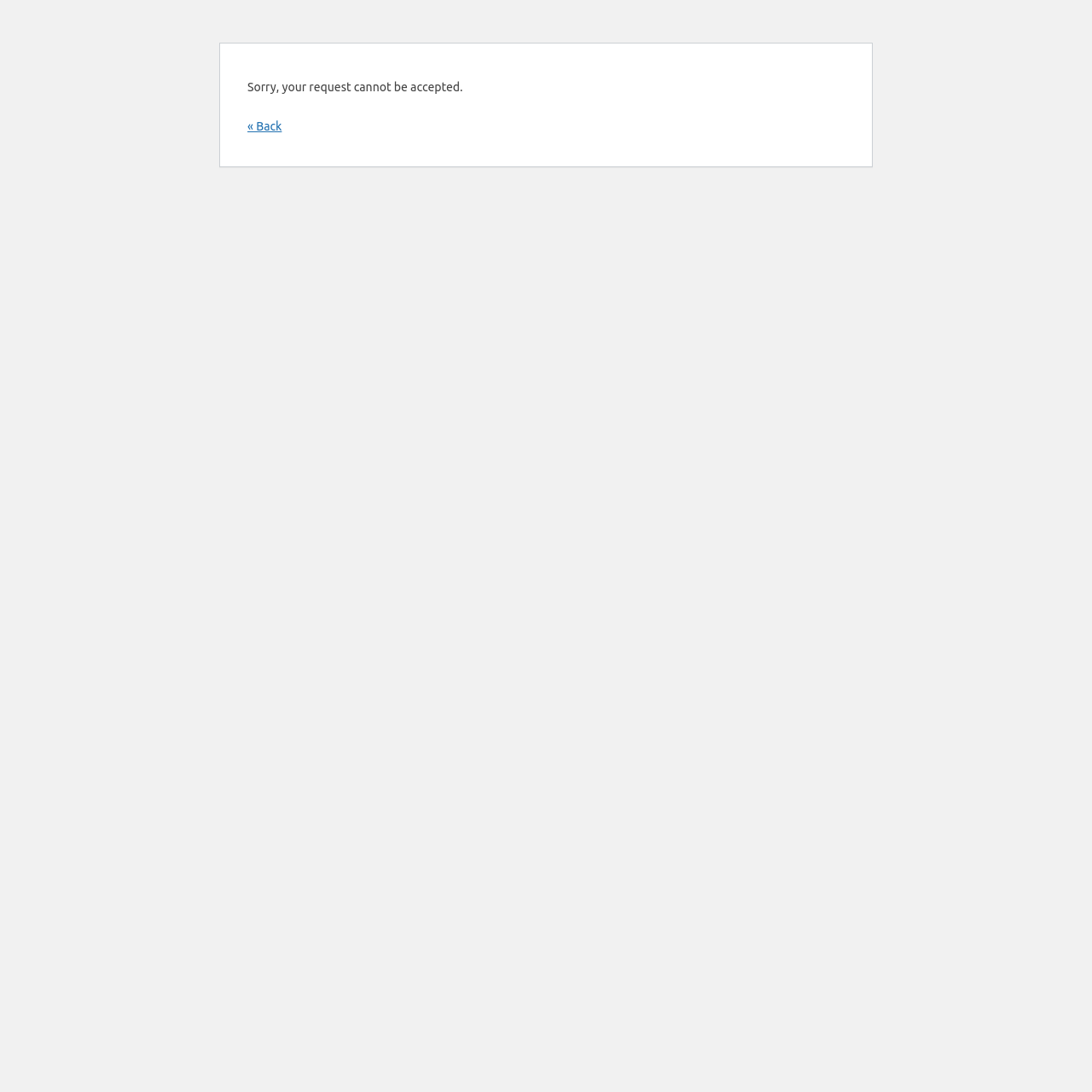Provide the bounding box coordinates of the HTML element this sentence describes: "« Back". The bounding box coordinates consist of four float numbers between 0 and 1, i.e., [left, top, right, bottom].

[0.227, 0.109, 0.258, 0.122]